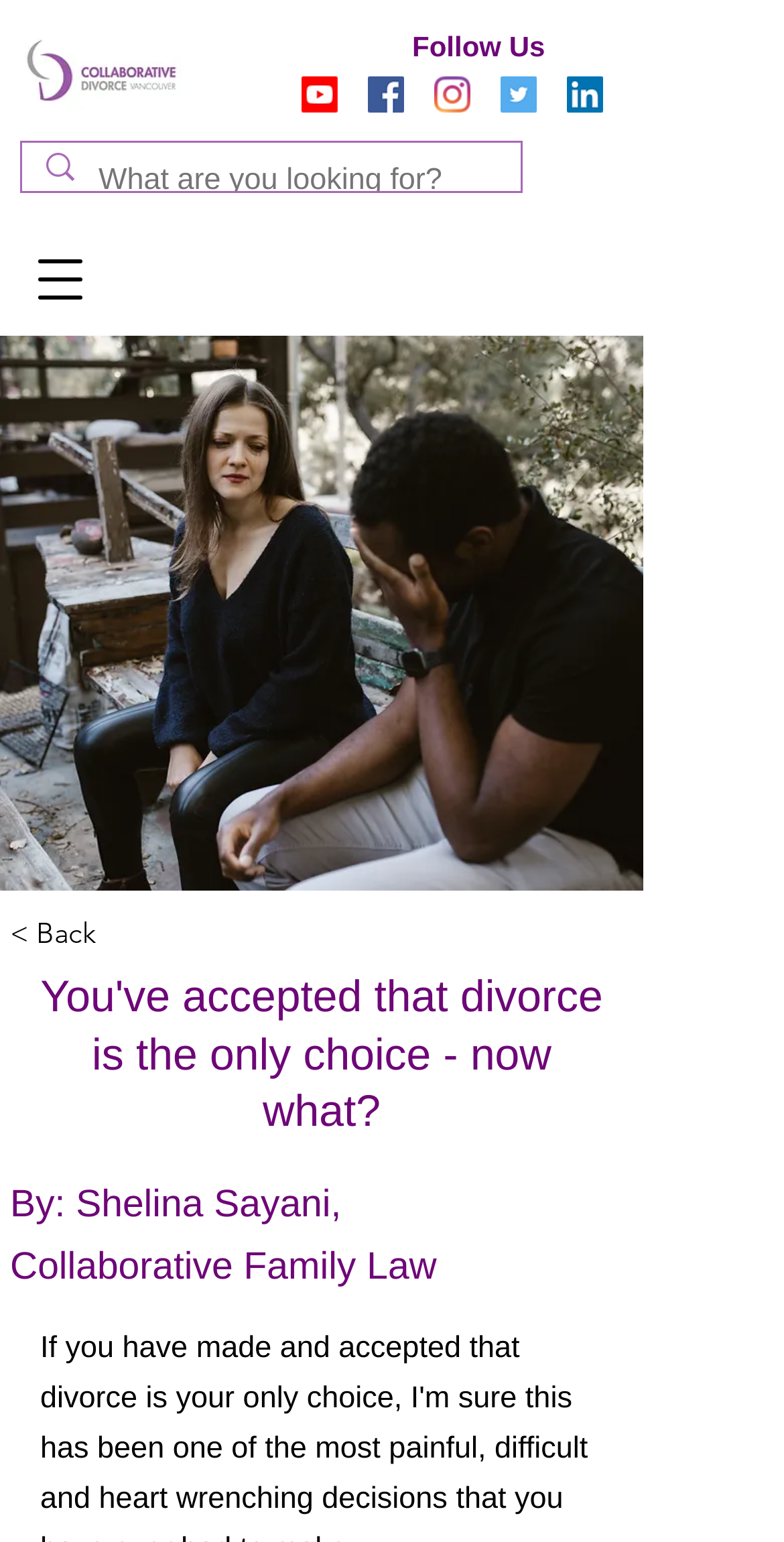Please identify the bounding box coordinates of the element's region that should be clicked to execute the following instruction: "Search for something". The bounding box coordinates must be four float numbers between 0 and 1, i.e., [left, top, right, bottom].

[0.126, 0.093, 0.567, 0.141]